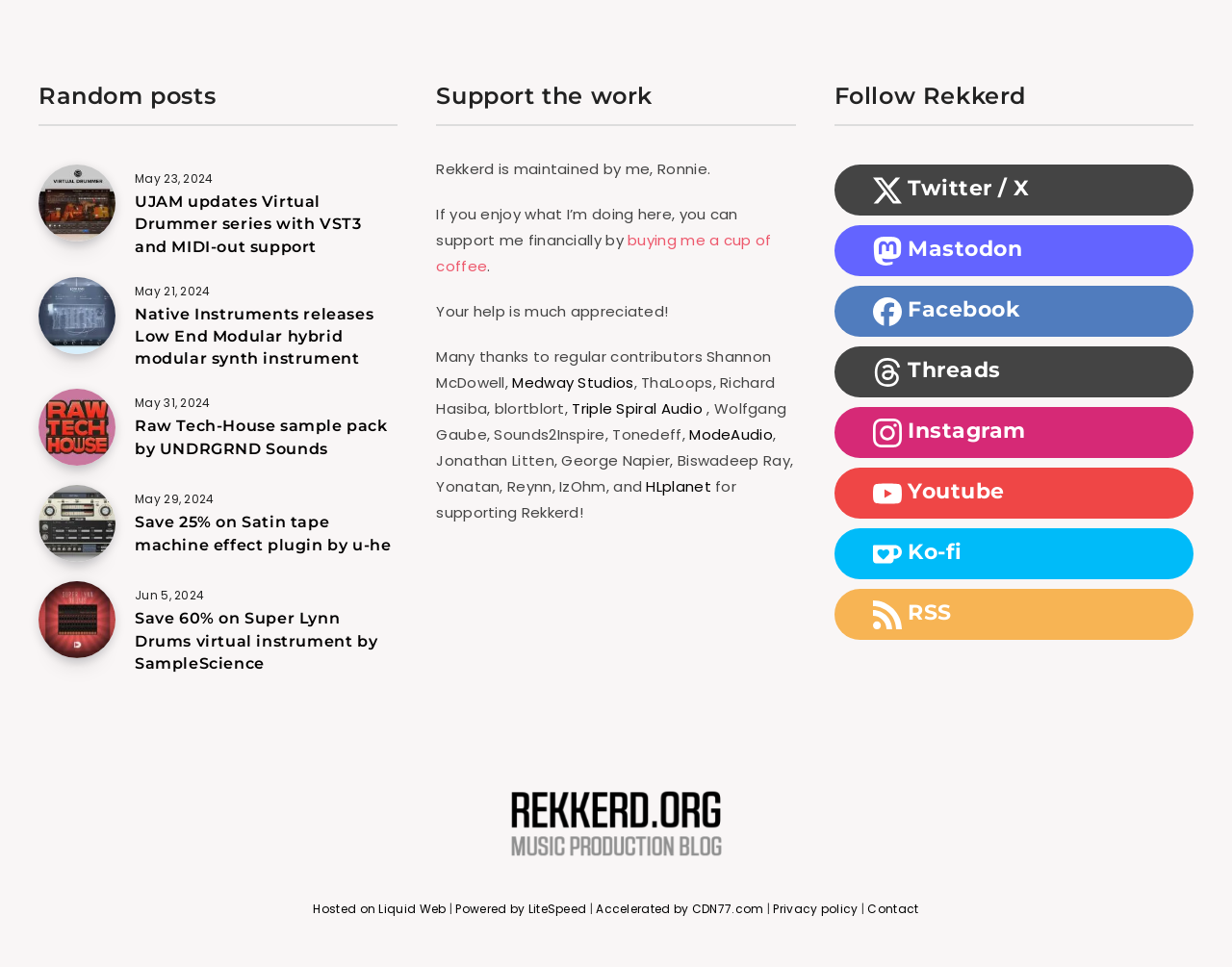Indicate the bounding box coordinates of the element that needs to be clicked to satisfy the following instruction: "Support the work by buying a cup of coffee". The coordinates should be four float numbers between 0 and 1, i.e., [left, top, right, bottom].

[0.354, 0.238, 0.626, 0.291]